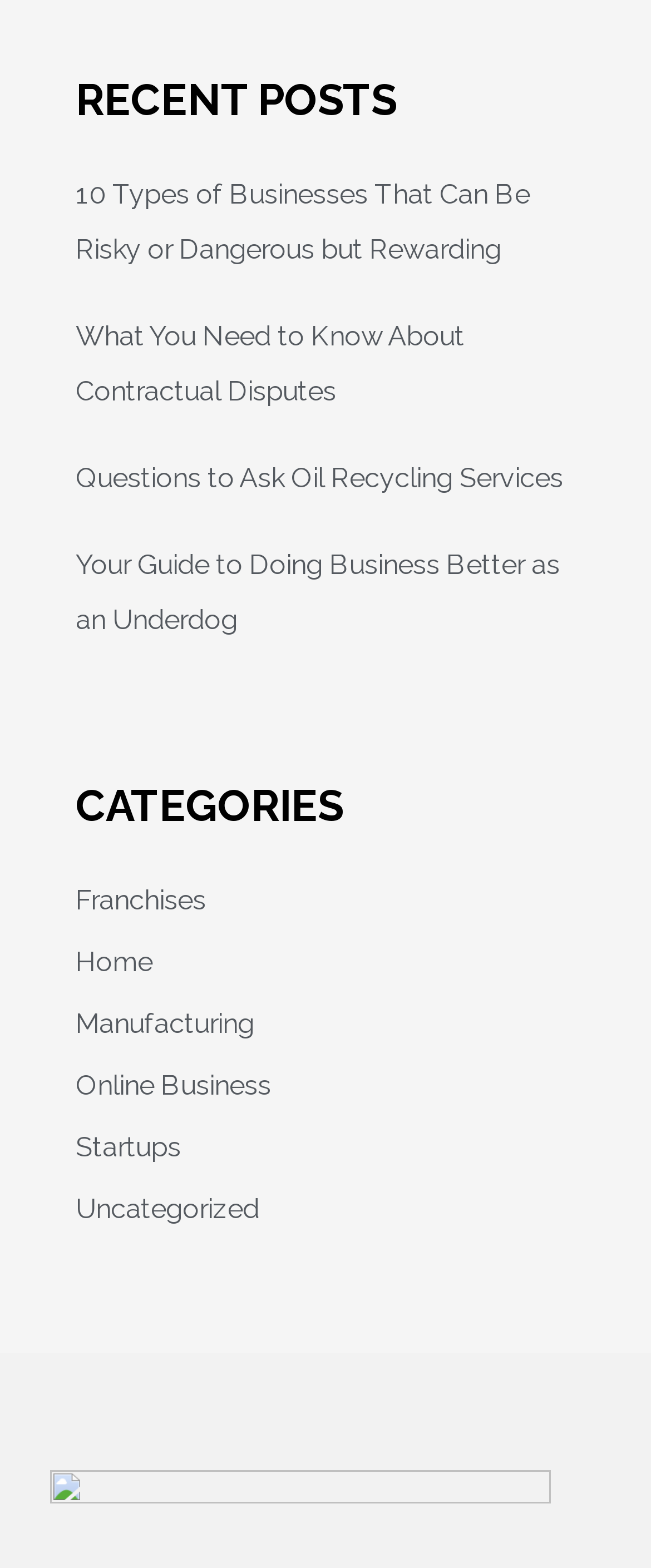Please determine the bounding box coordinates for the element with the description: "Uncategorized".

[0.116, 0.761, 0.398, 0.781]